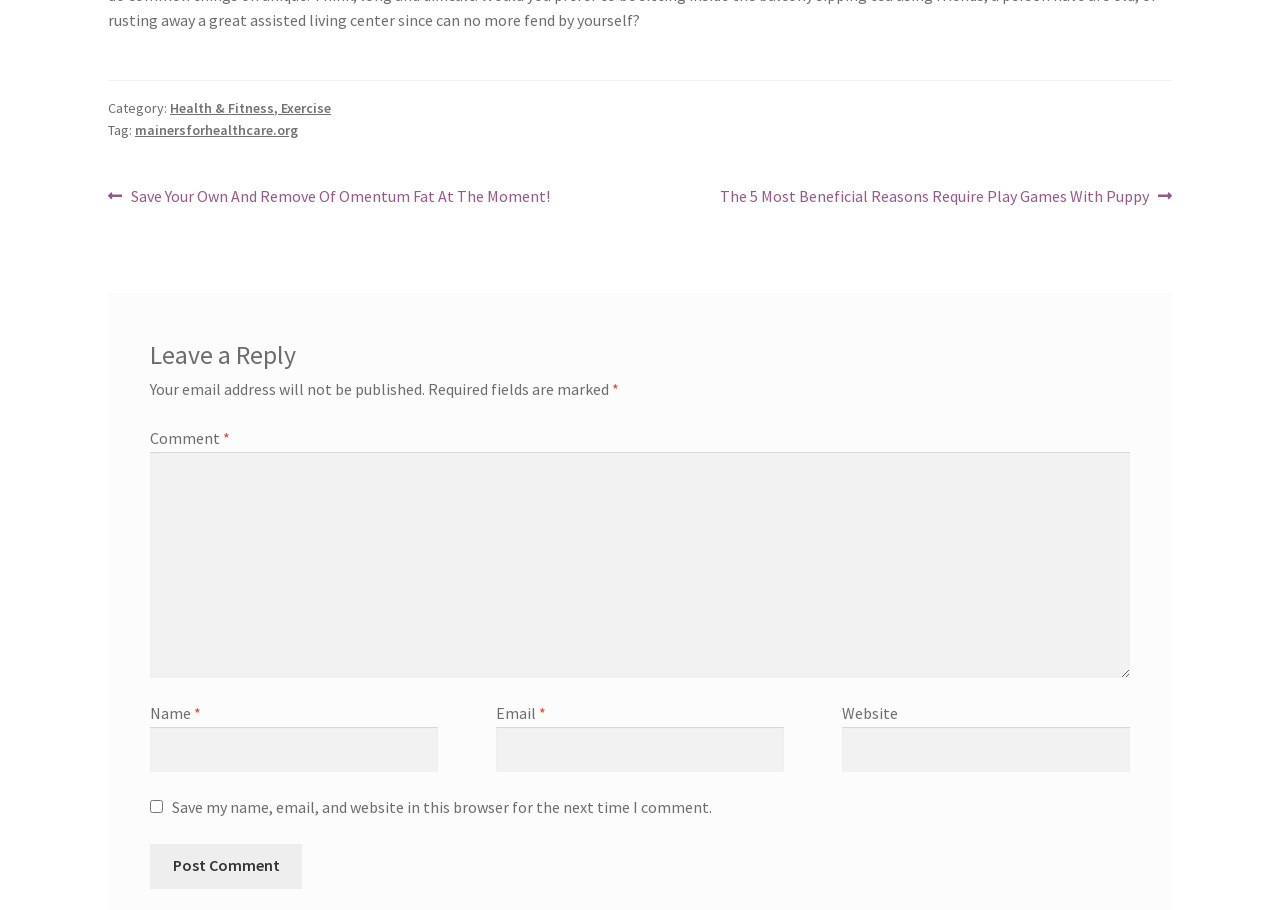Based on the element description "Wednesday-Night", predict the bounding box coordinates of the UI element.

None